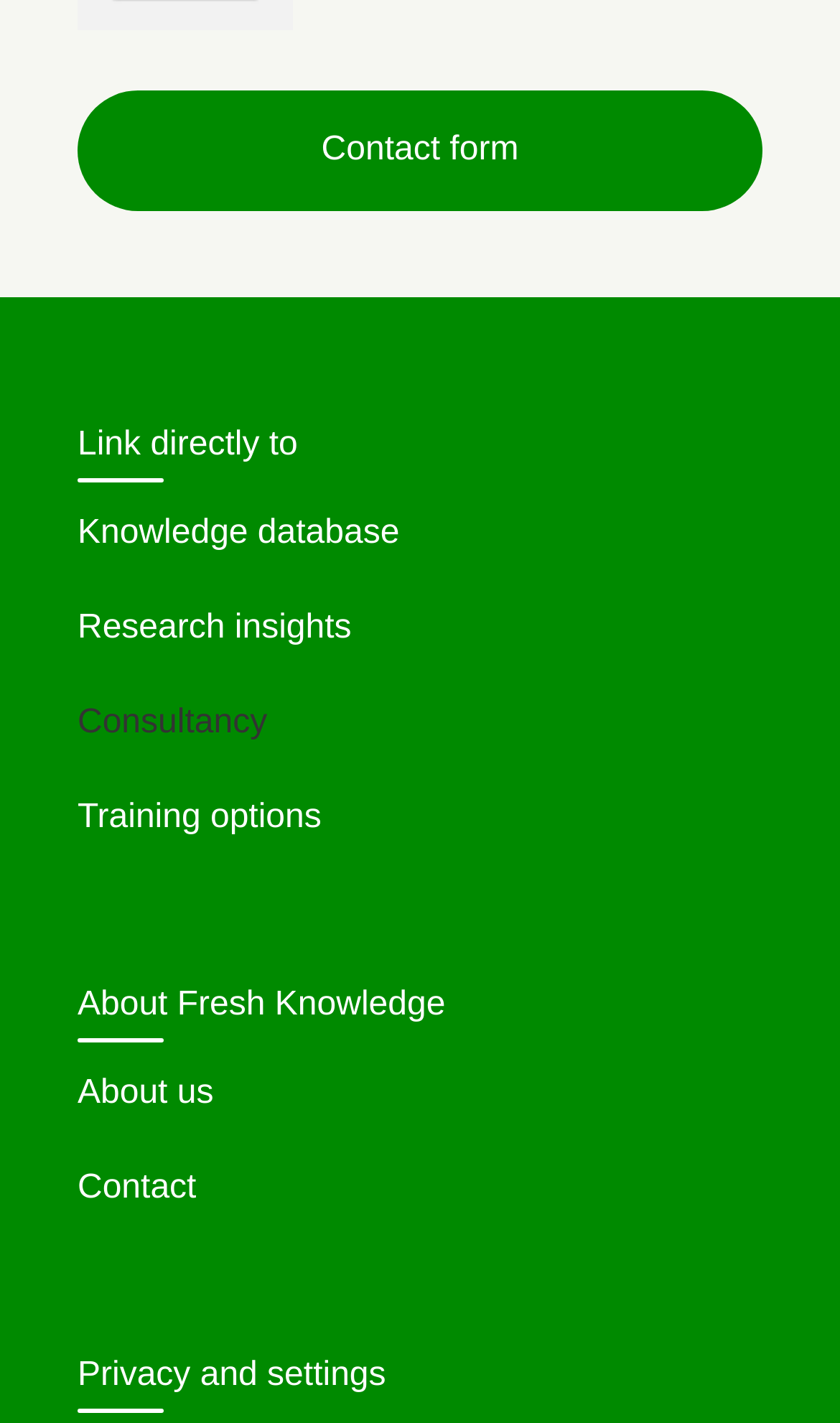Given the description of the UI element: "Contact", predict the bounding box coordinates in the form of [left, top, right, bottom], with each value being a float between 0 and 1.

[0.092, 0.821, 0.234, 0.847]